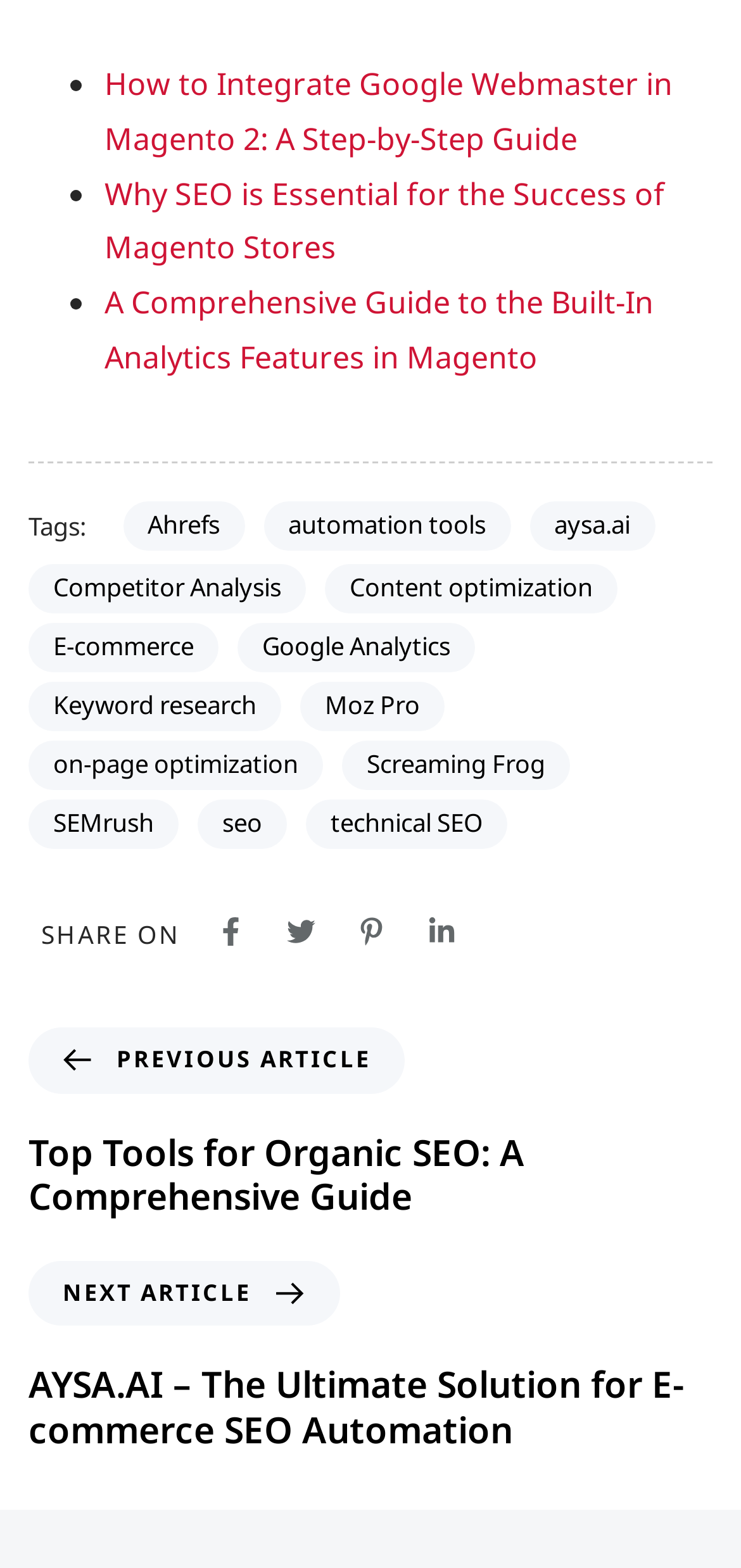Pinpoint the bounding box coordinates for the area that should be clicked to perform the following instruction: "Read the article about why SEO is essential for Magento stores".

[0.141, 0.11, 0.897, 0.171]